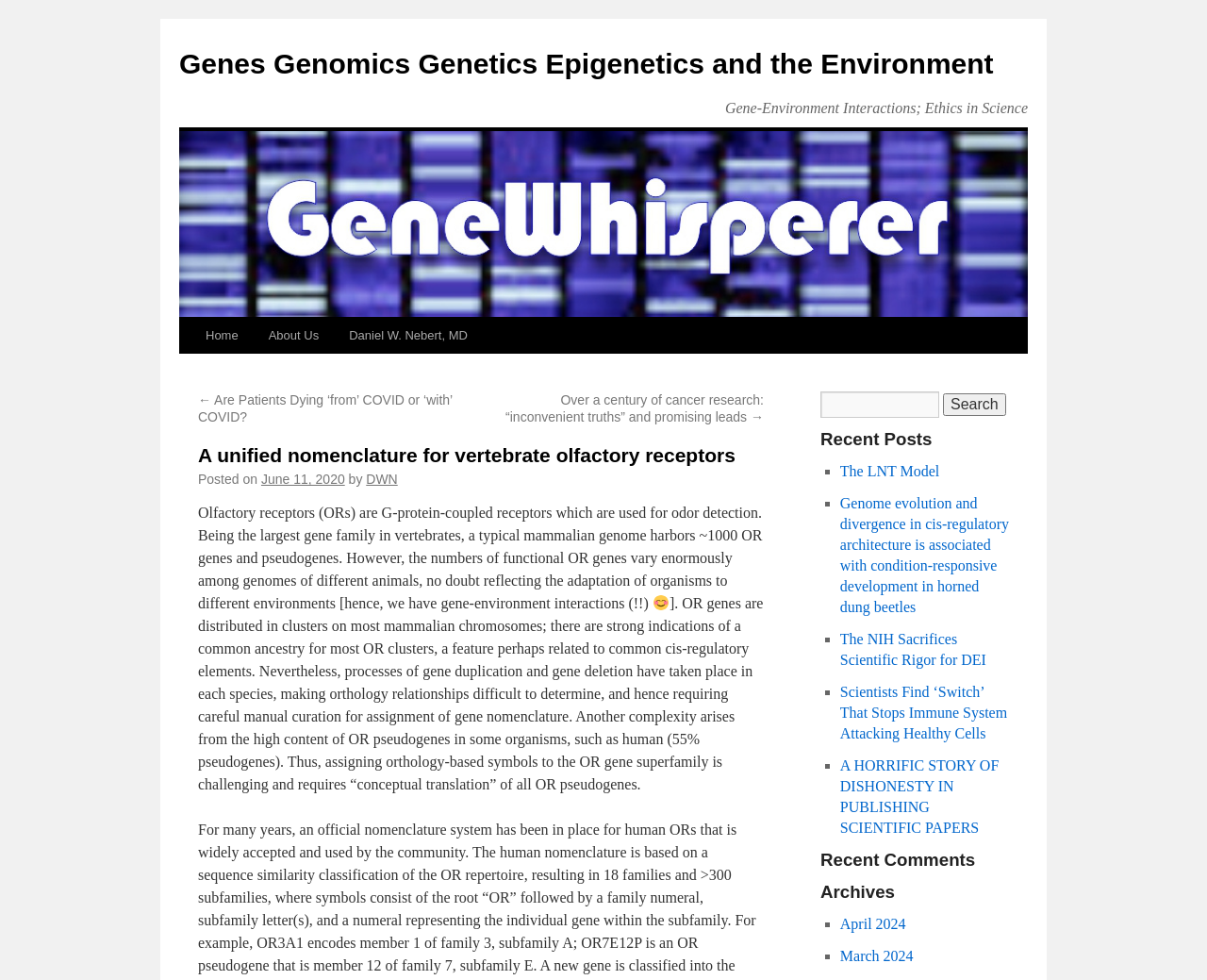Determine the bounding box coordinates for the region that must be clicked to execute the following instruction: "Go to the home page".

[0.158, 0.324, 0.21, 0.361]